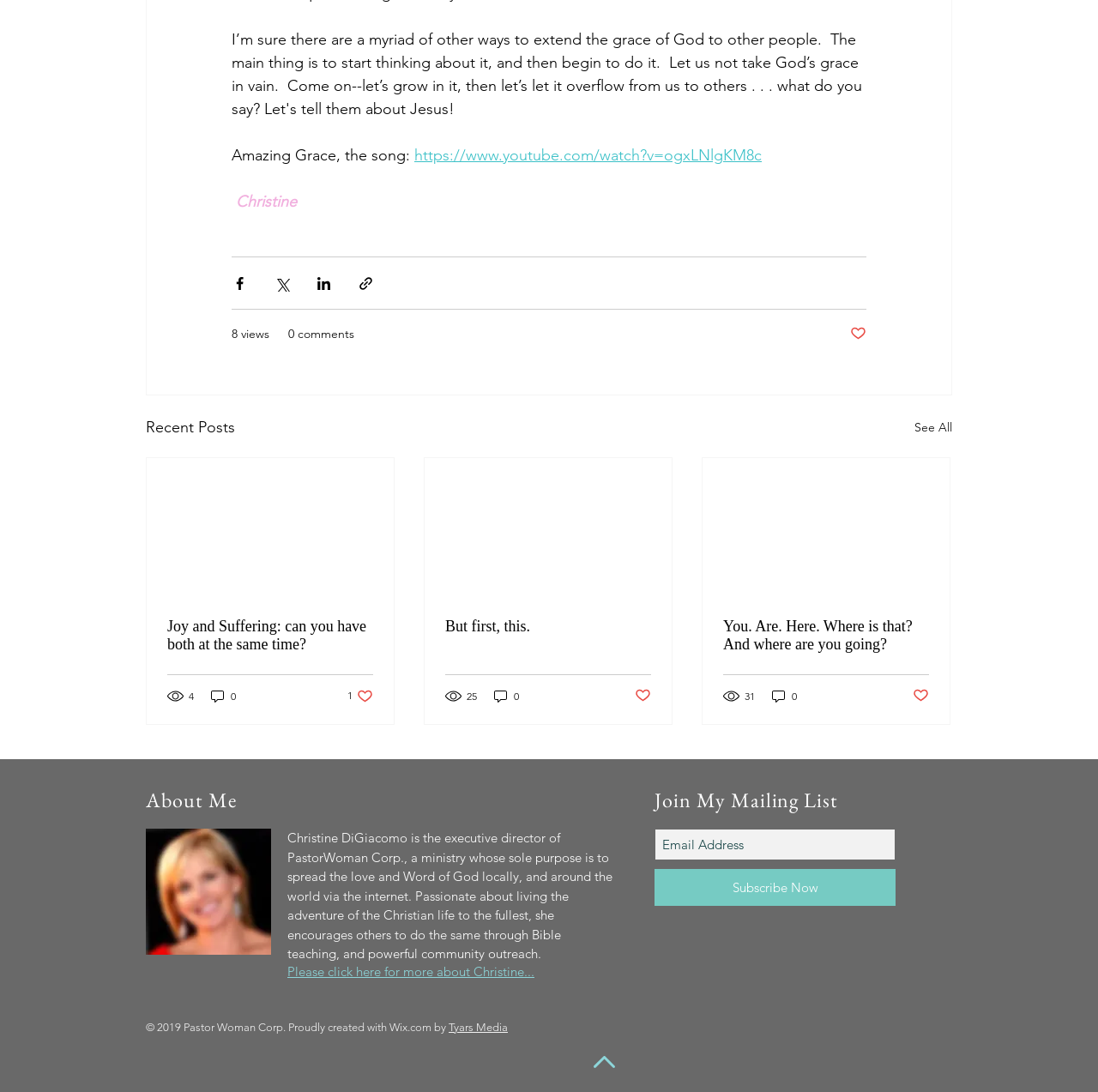Identify the bounding box coordinates of the region that should be clicked to execute the following instruction: "See all recent posts".

[0.833, 0.381, 0.867, 0.403]